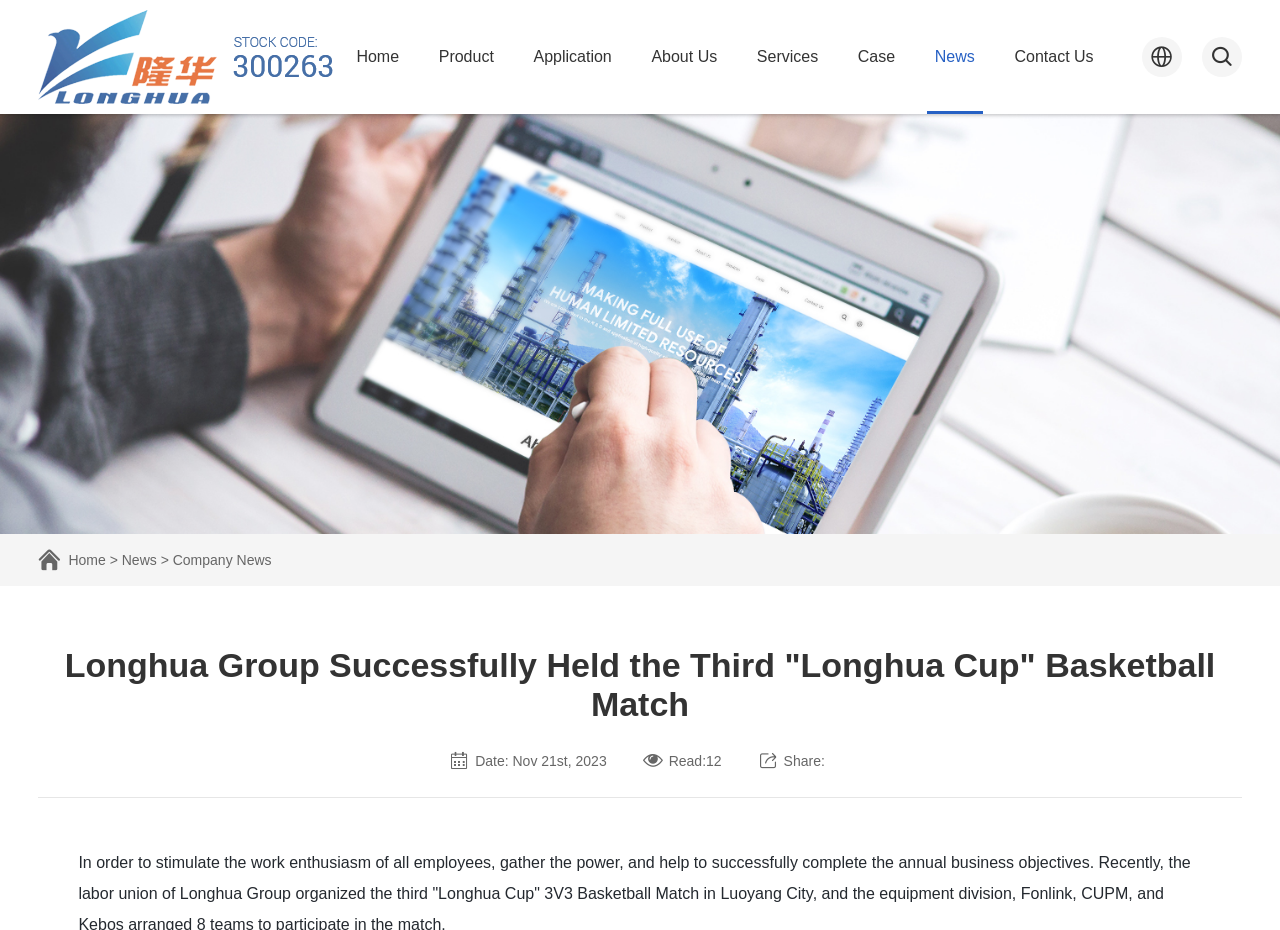Could you locate the bounding box coordinates for the section that should be clicked to accomplish this task: "read the article about Longhua Cup Basketball Match".

[0.03, 0.695, 0.97, 0.805]